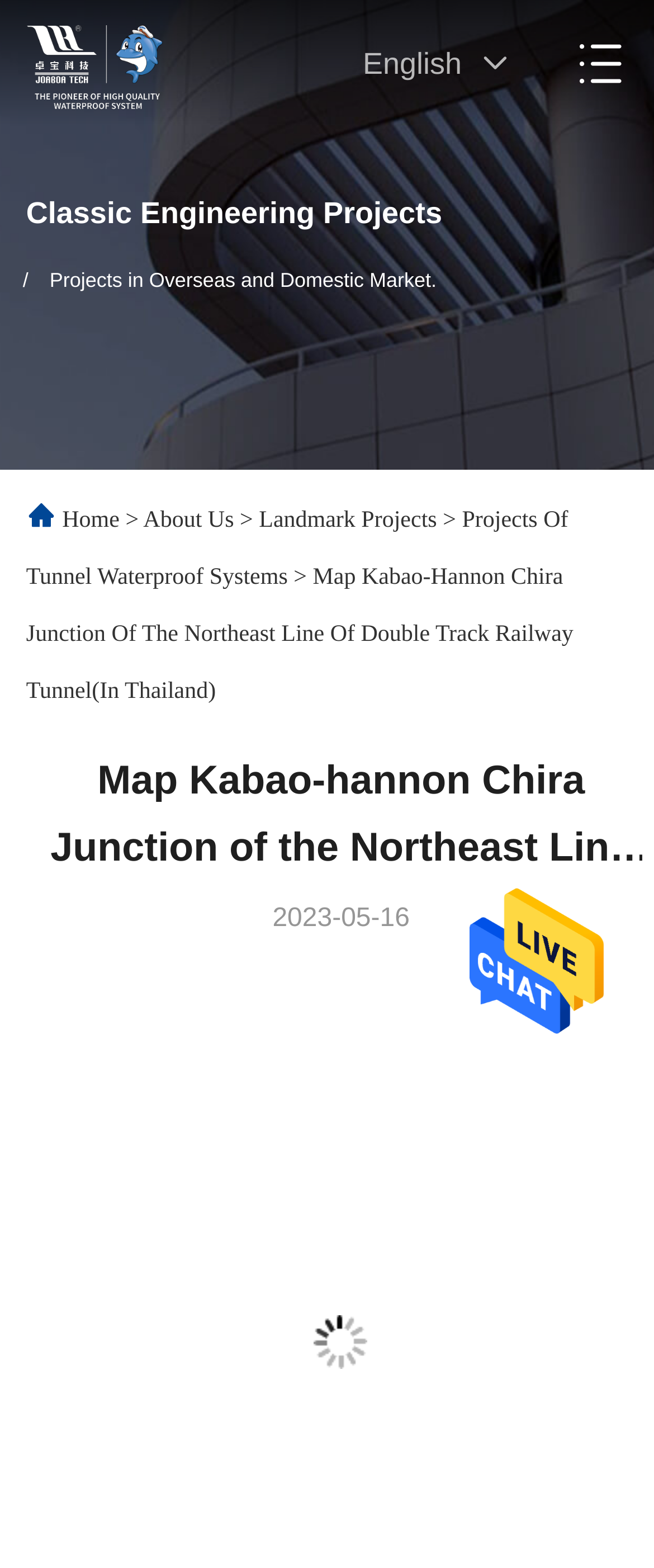Could you identify the text that serves as the heading for this webpage?

Map Kabao-Hannon Chira Junction Of The Northeast Line Of Double Track Railway Tunnel(In Thailand)